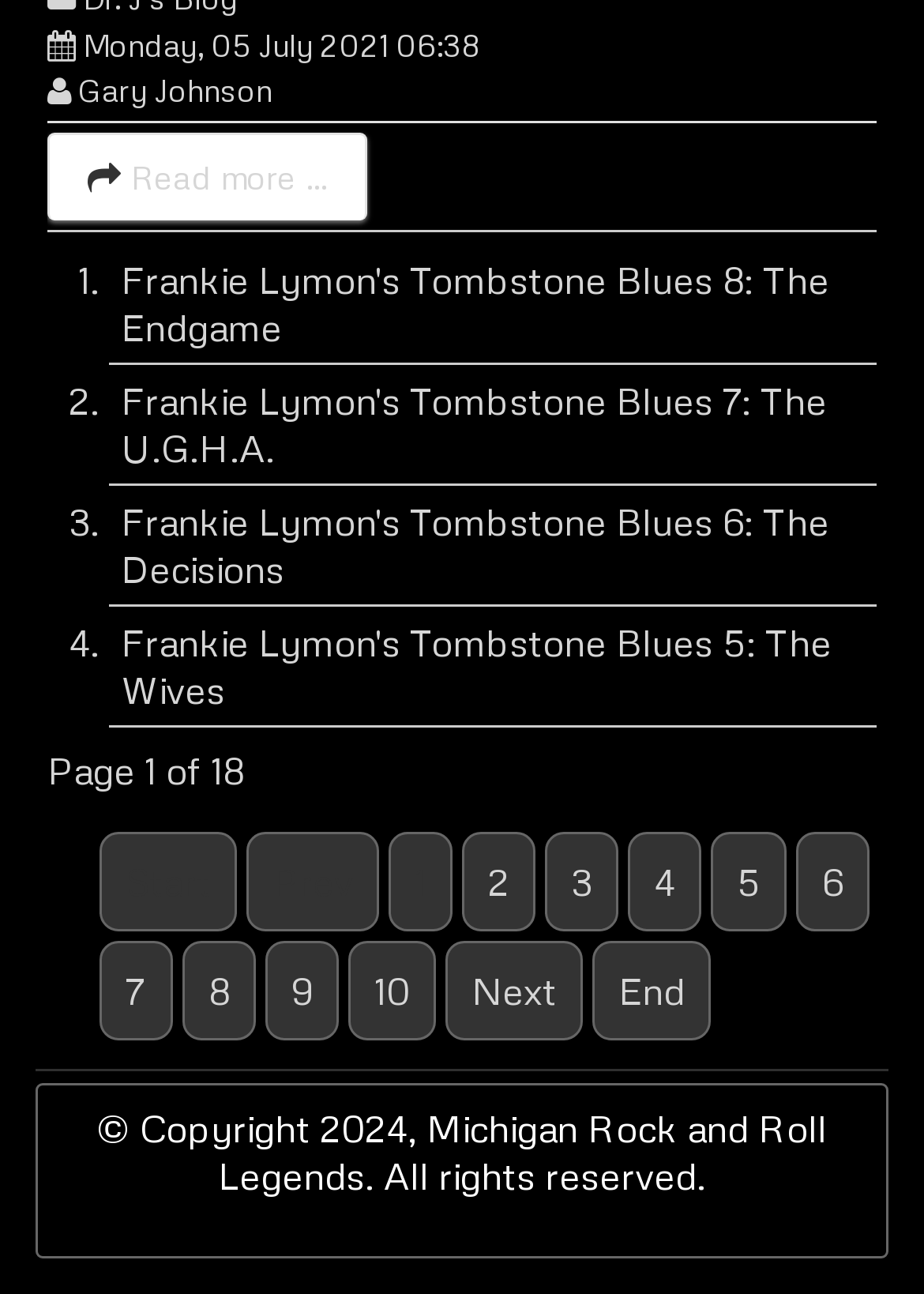What is the title of the first article?
Use the image to answer the question with a single word or phrase.

Frankie Lymon's Tombstone Blues 8: The Endgame